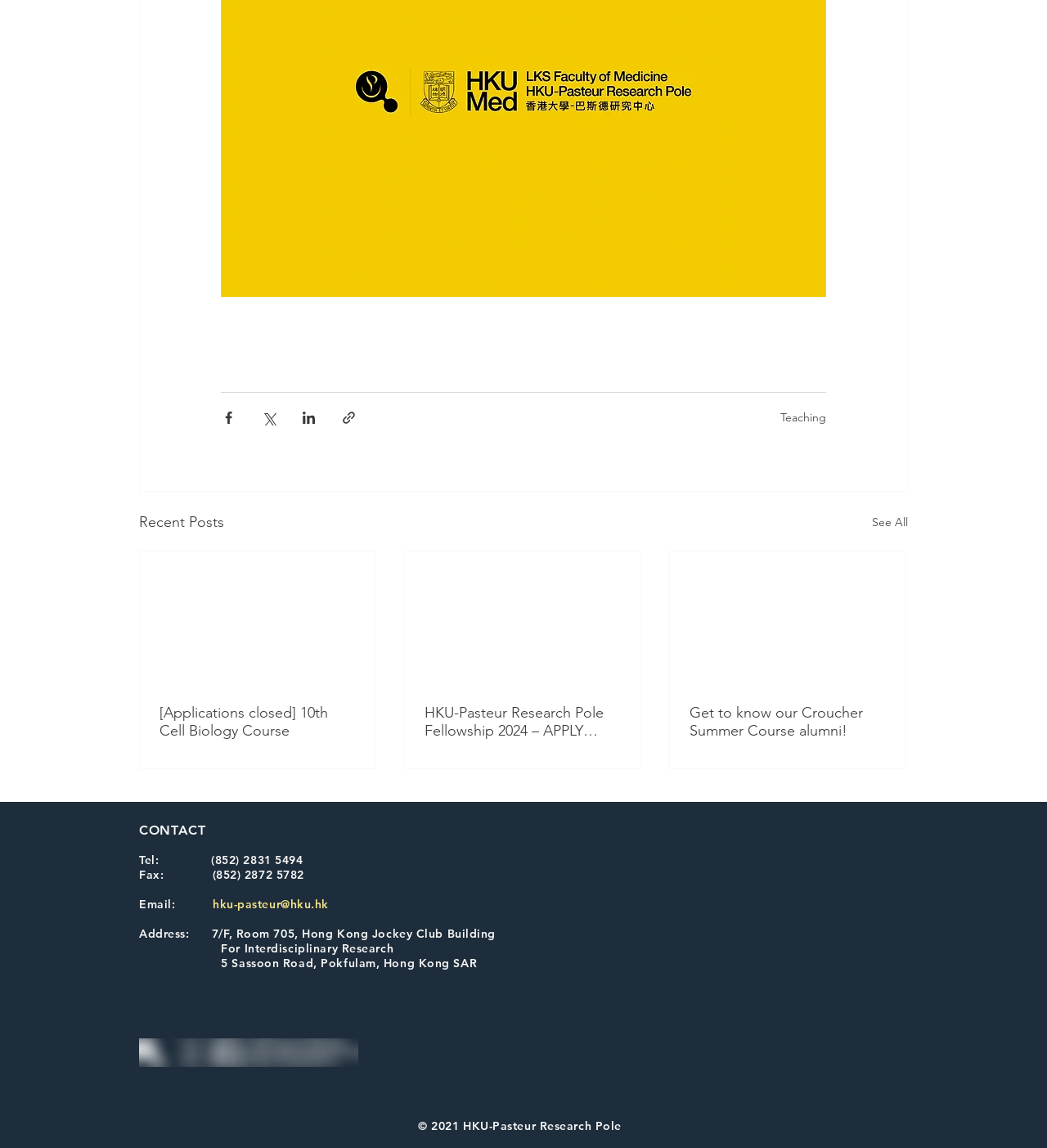What is the title of the section below the sharing buttons?
Using the information from the image, give a concise answer in one word or a short phrase.

Recent Posts